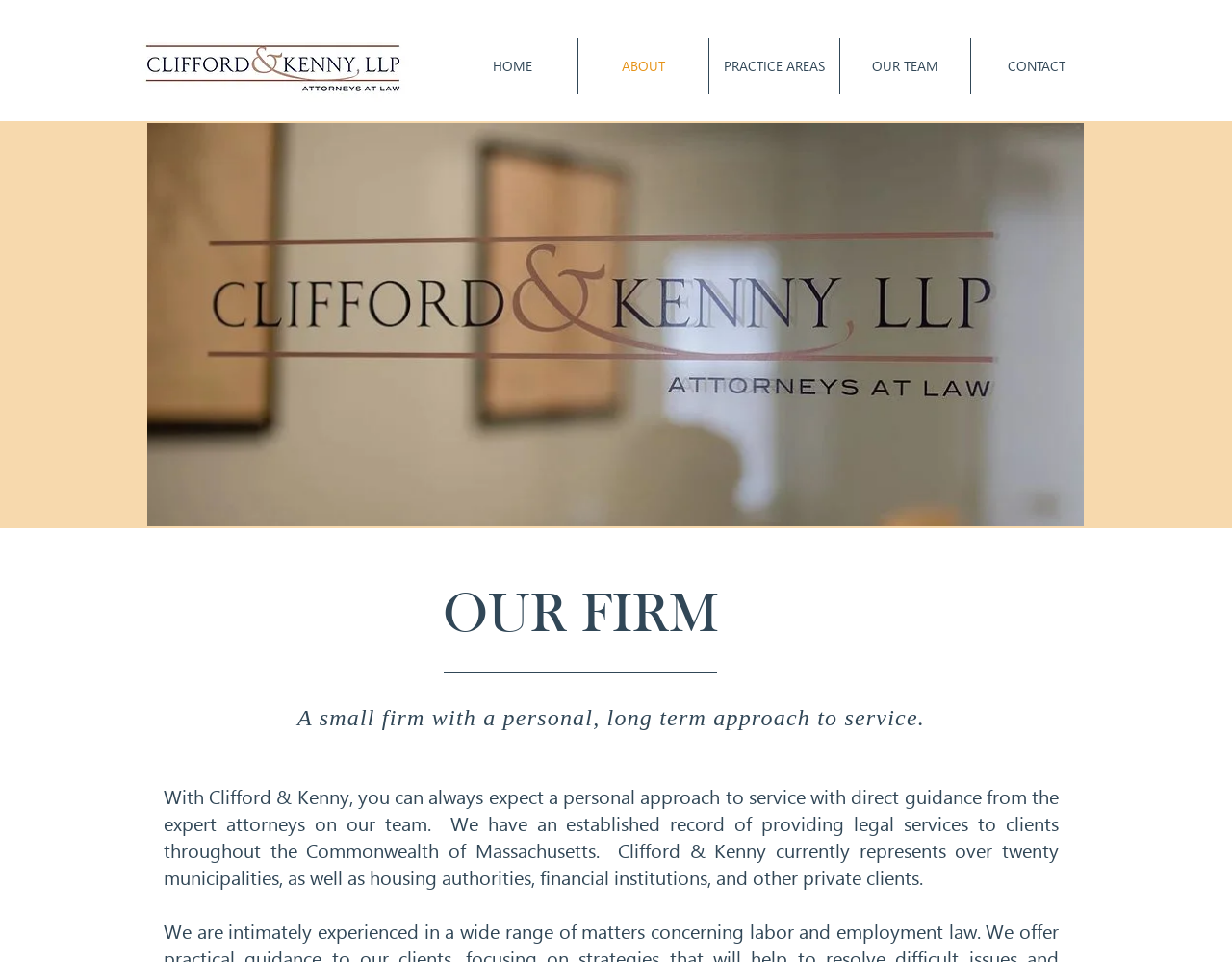What is the approach to service of the firm?
Please respond to the question thoroughly and include all relevant details.

I inferred this answer by reading the heading 'A small firm with a personal, long term approach to service.' which suggests that the firm has a personal approach to service.